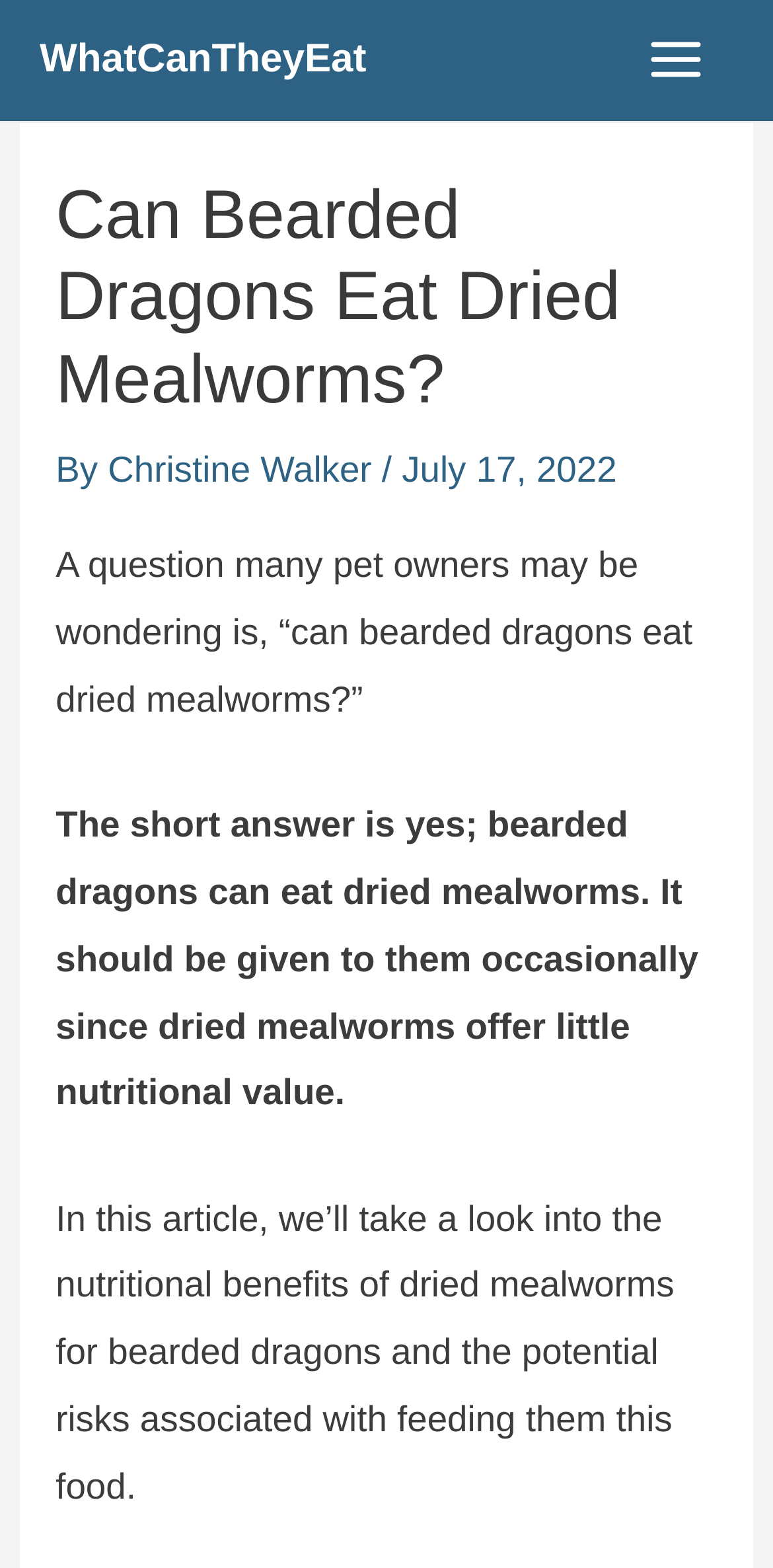Given the element description: "WhatCanTheyEat", predict the bounding box coordinates of the UI element it refers to, using four float numbers between 0 and 1, i.e., [left, top, right, bottom].

[0.051, 0.024, 0.474, 0.052]